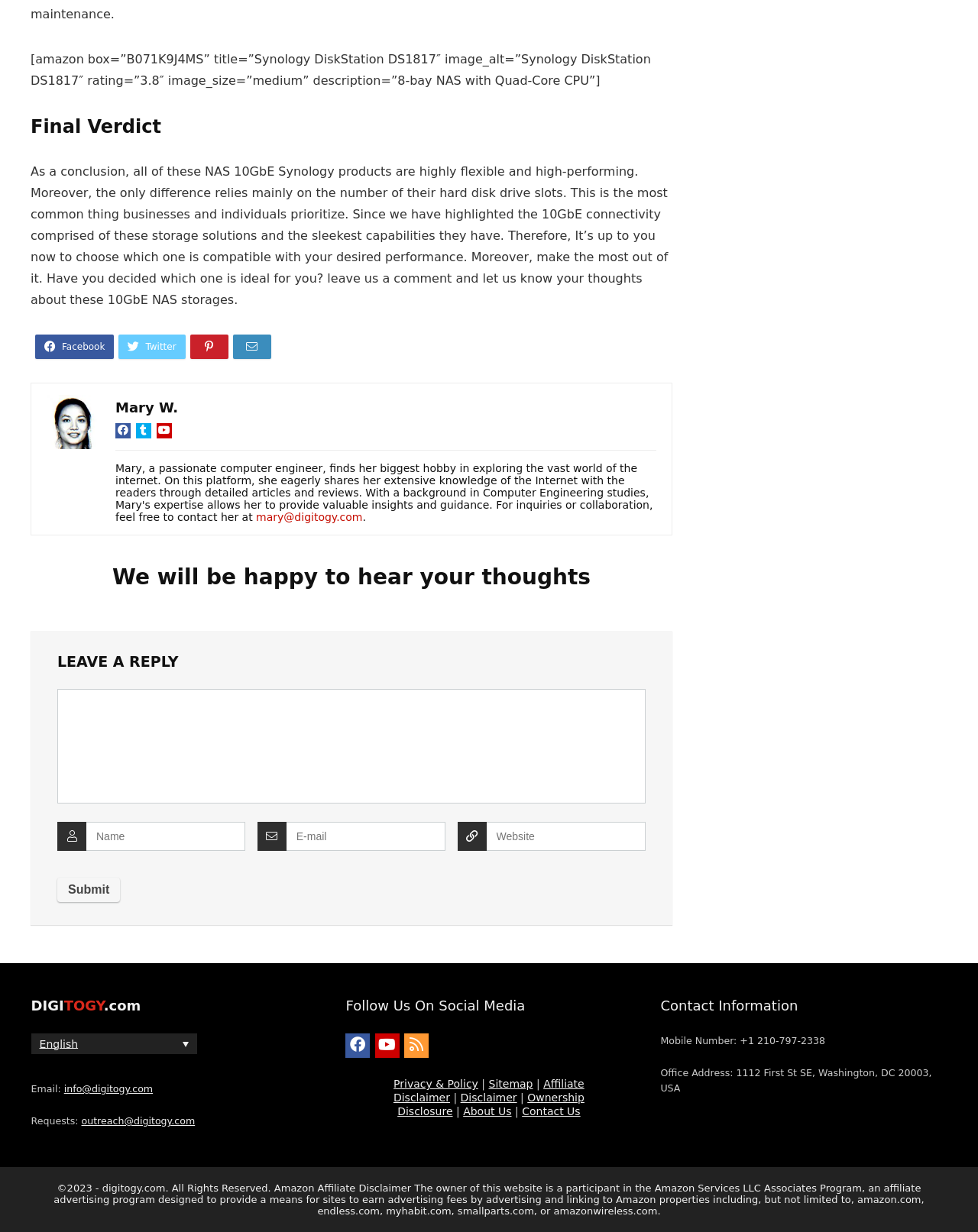Please identify the bounding box coordinates of the element's region that needs to be clicked to fulfill the following instruction: "Leave a reply". The bounding box coordinates should consist of four float numbers between 0 and 1, i.e., [left, top, right, bottom].

[0.059, 0.531, 0.66, 0.544]